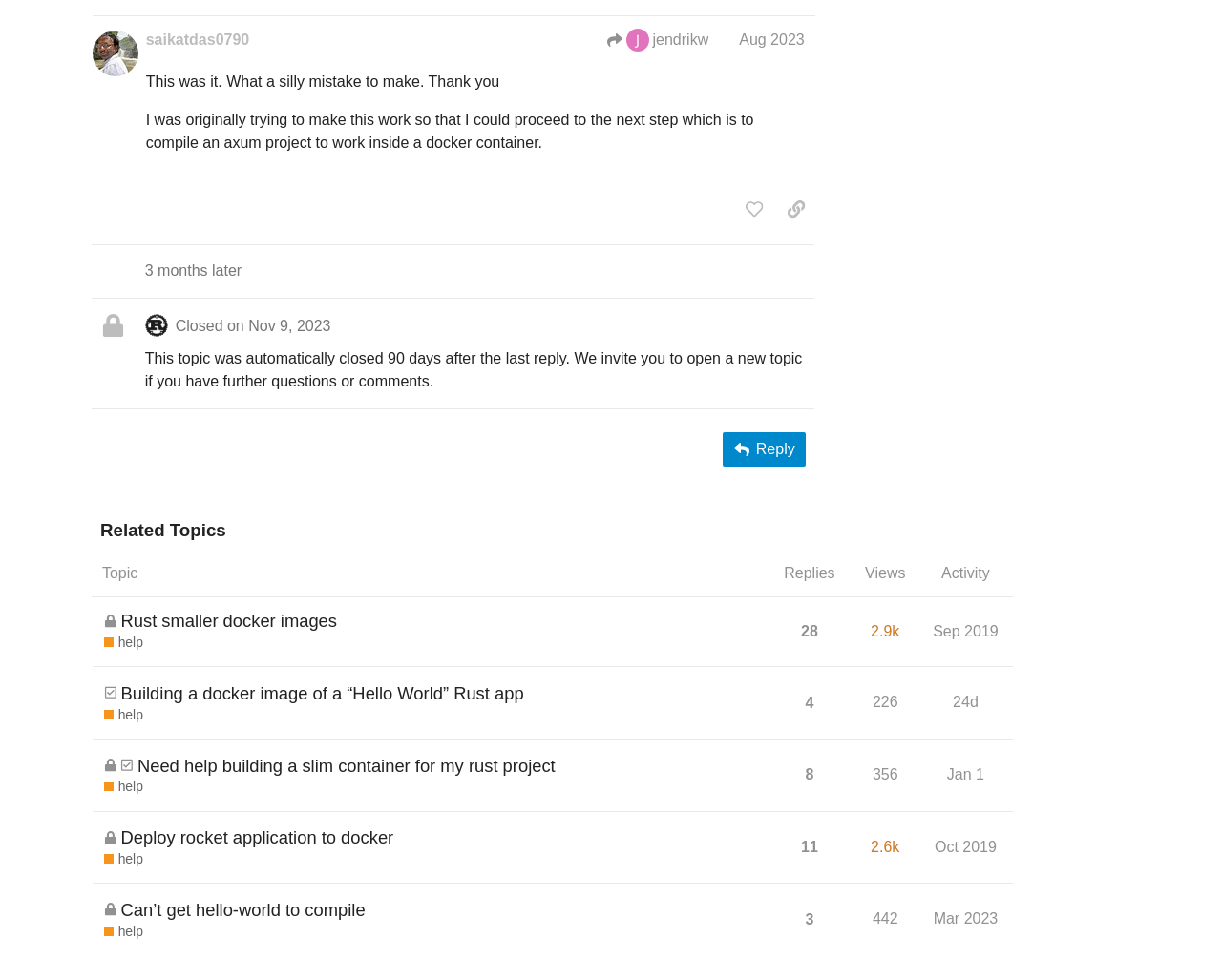Answer the following query with a single word or phrase:
What is the purpose of the button 'Reply'?

To reply to a topic